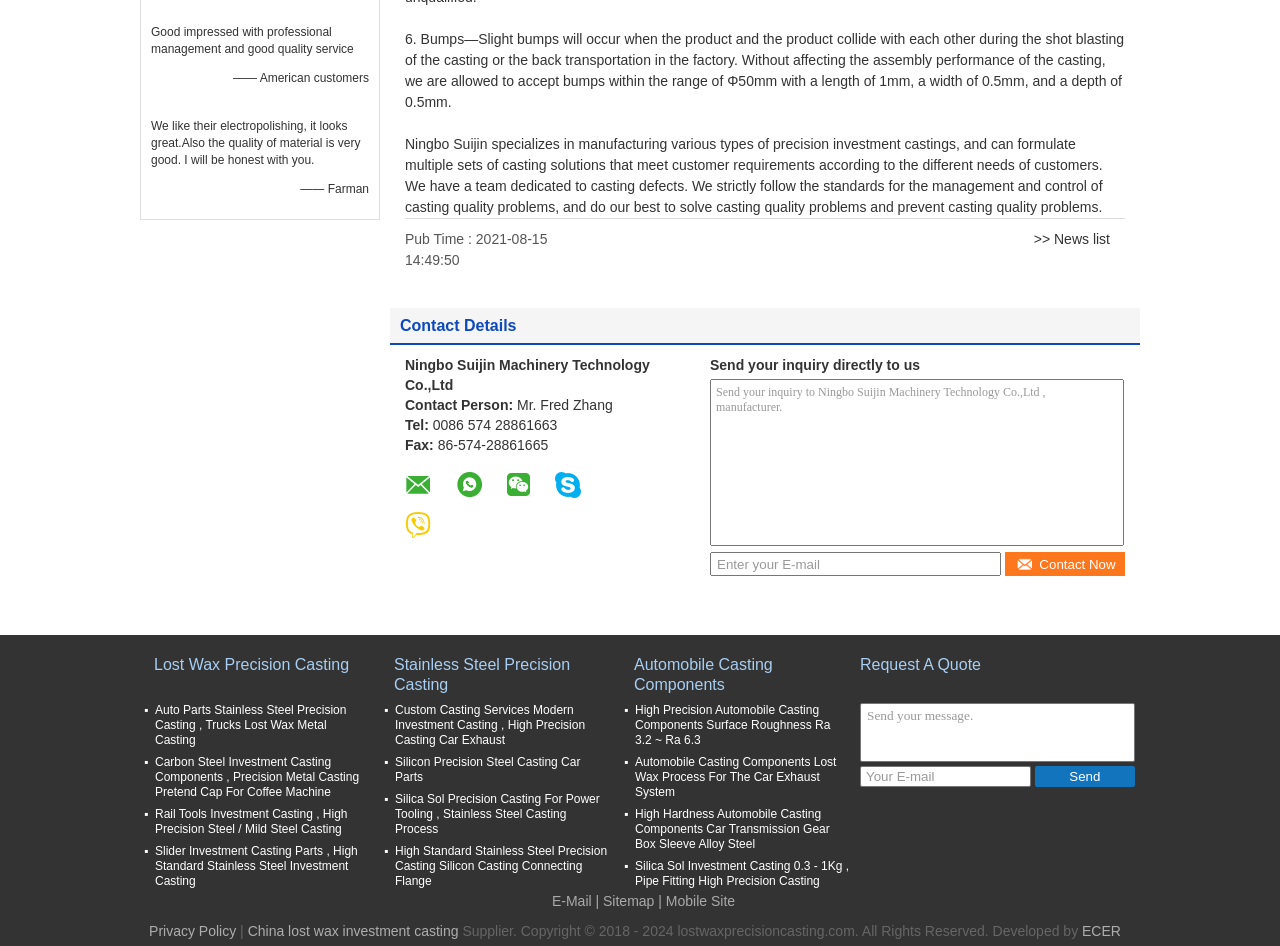Bounding box coordinates must be specified in the format (top-left x, top-left y, bottom-right x, bottom-right y). All values should be floating point numbers between 0 and 1. What are the bounding box coordinates of the UI element described as: Privacy Policy

[0.116, 0.976, 0.185, 0.993]